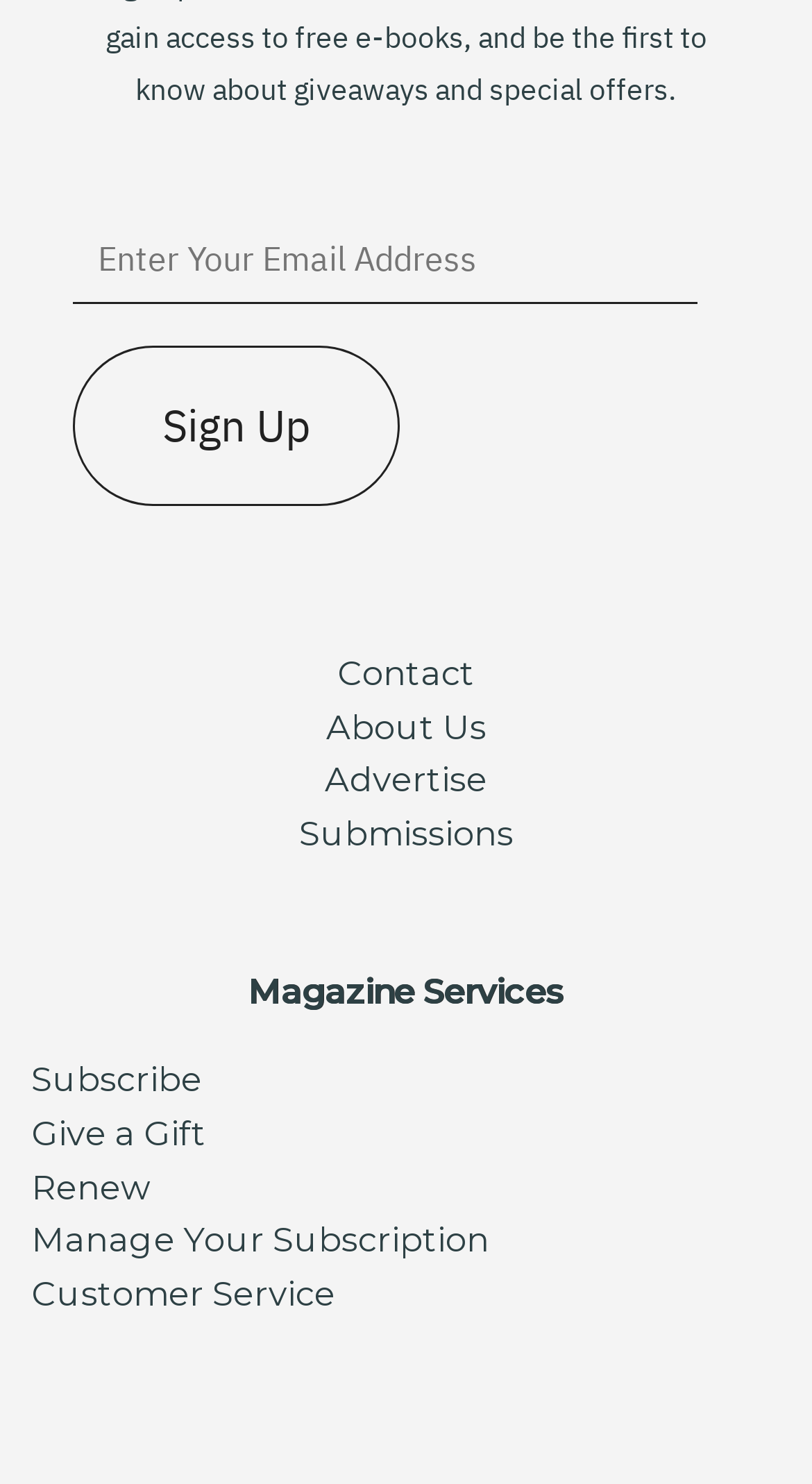Determine the bounding box coordinates of the clickable region to follow the instruction: "Enter email address".

[0.09, 0.146, 0.859, 0.204]